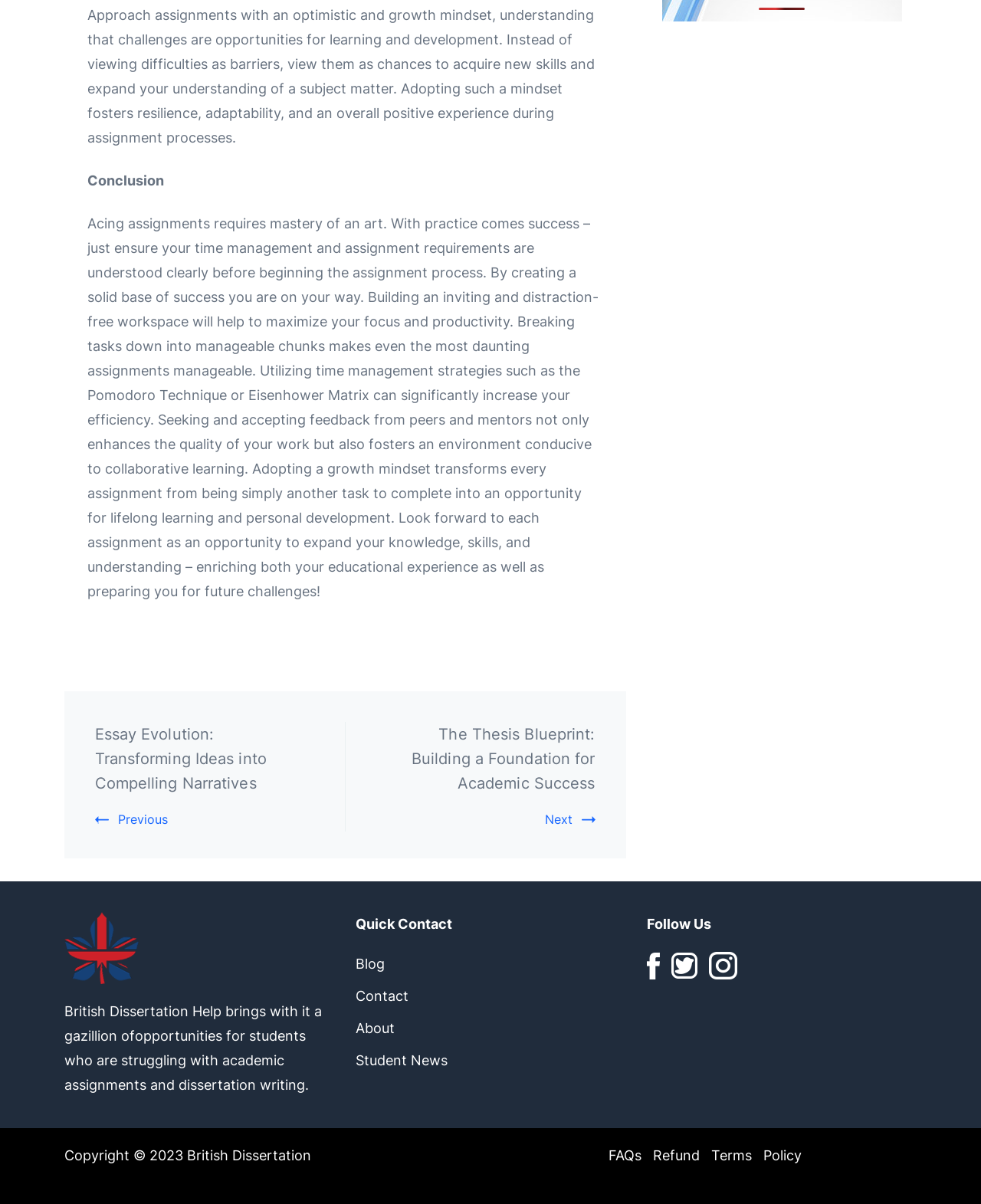What social media platforms are linked on the webpage?
Answer the question with a single word or phrase, referring to the image.

Three platforms